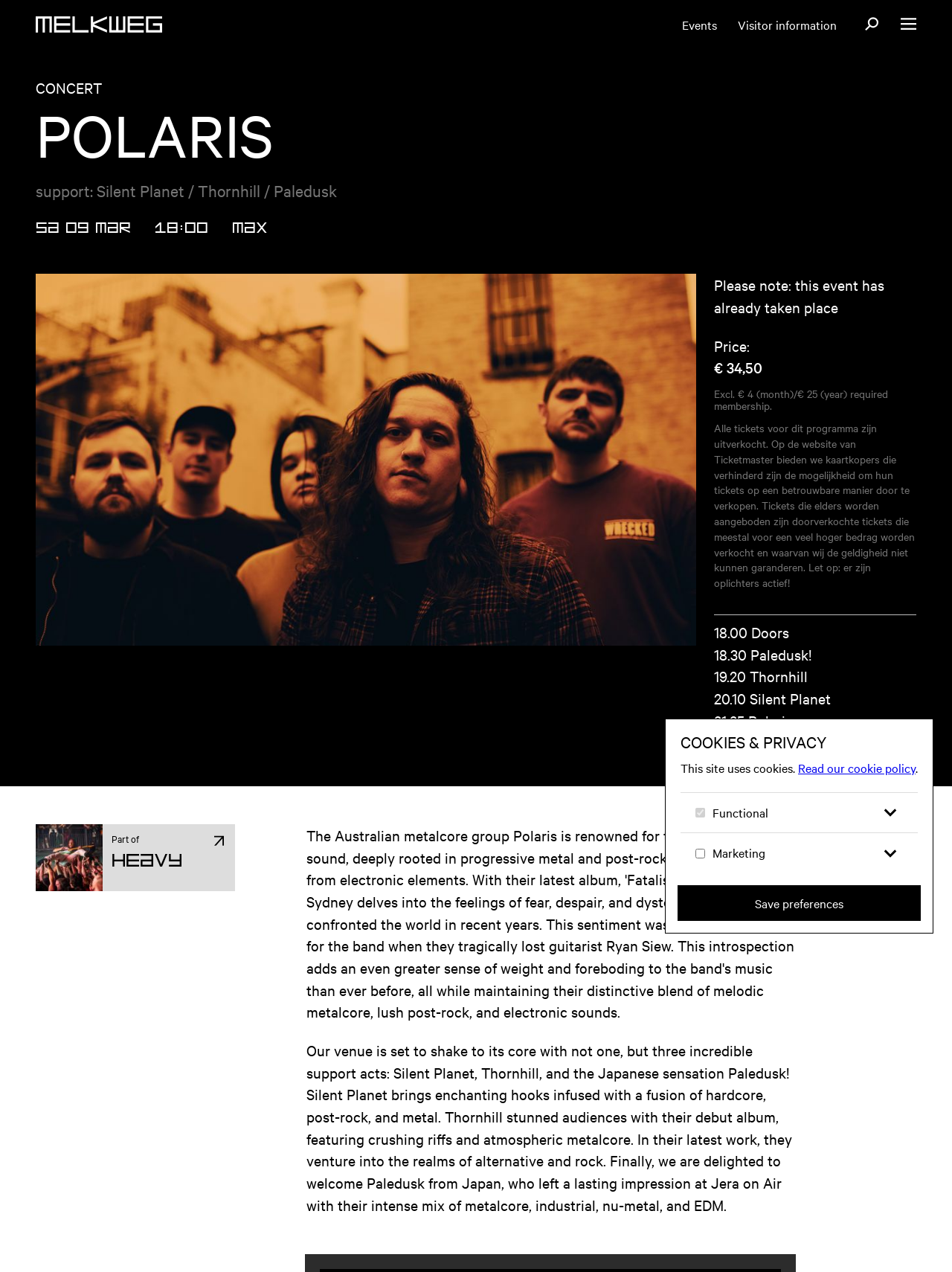Please specify the bounding box coordinates of the region to click in order to perform the following instruction: "Save preferences".

[0.712, 0.696, 0.967, 0.724]